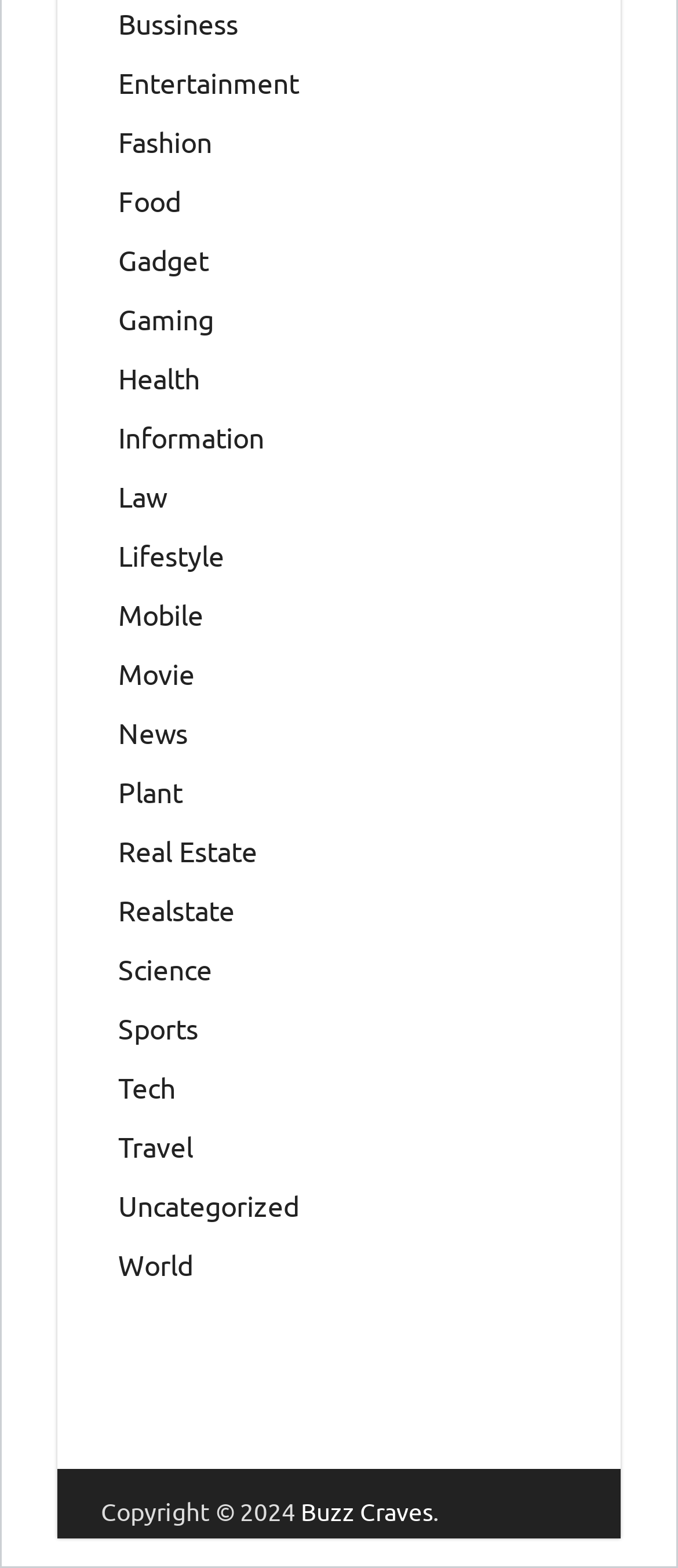Find the bounding box coordinates of the clickable area required to complete the following action: "Check out Gadget".

[0.174, 0.156, 0.308, 0.176]